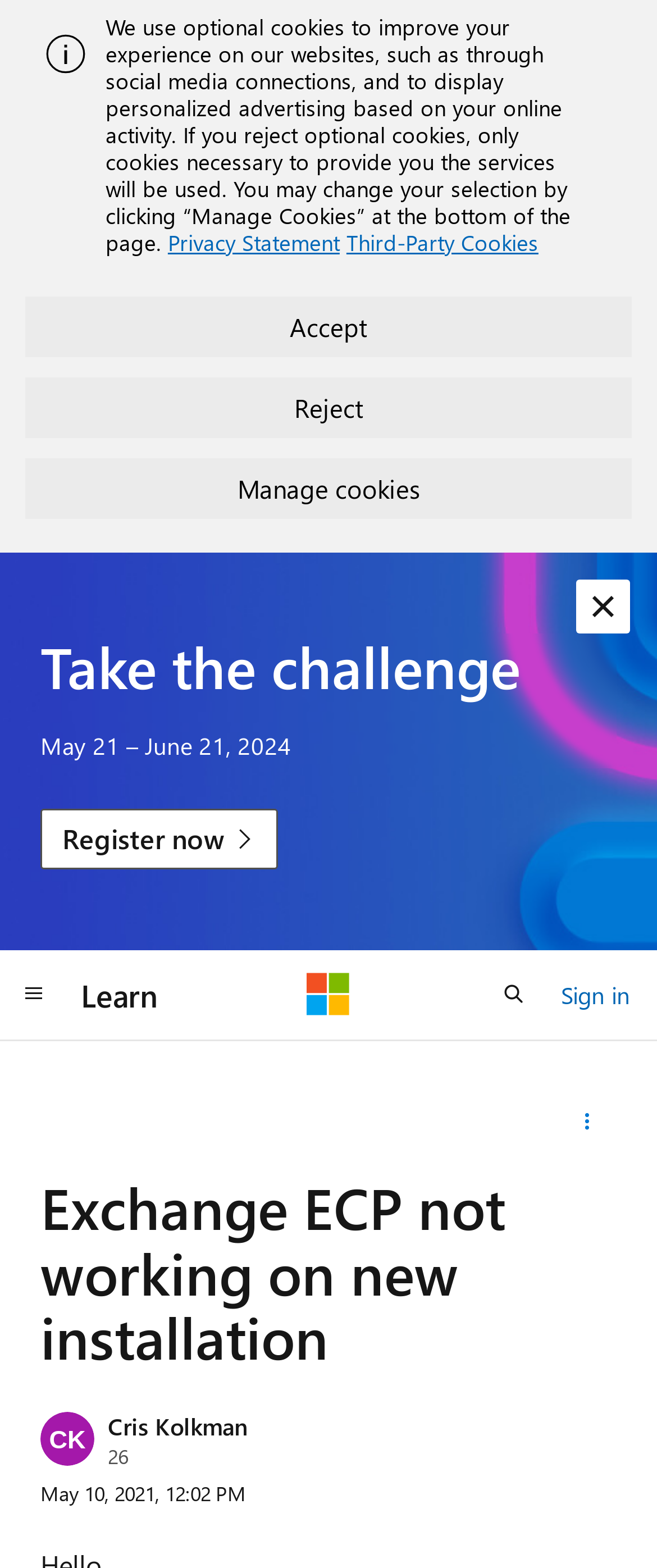Provide a single word or phrase to answer the given question: 
When was the question asked?

May 10, 2021, 12:02 PM